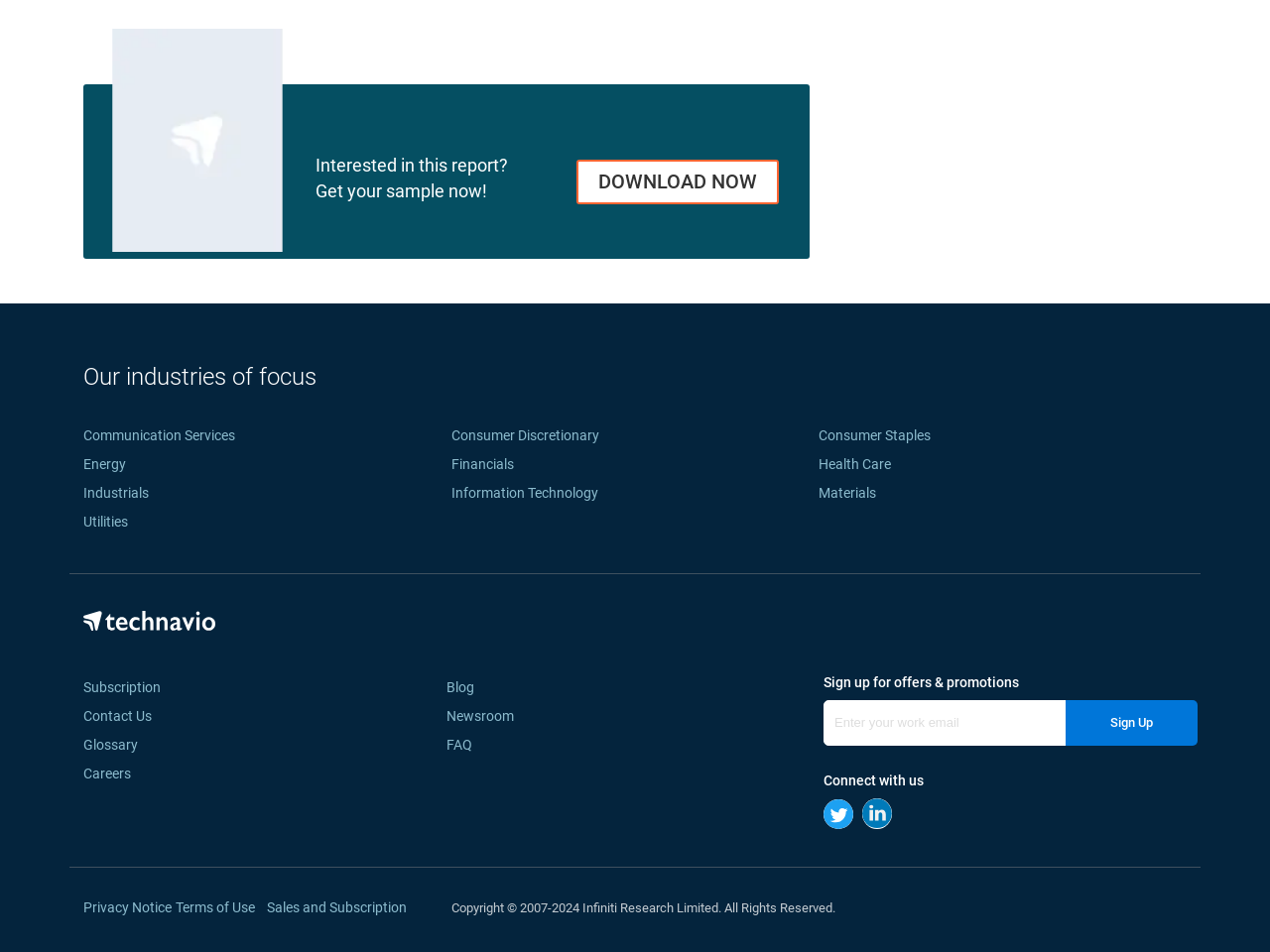Please locate the bounding box coordinates of the element that needs to be clicked to achieve the following instruction: "Download the report". The coordinates should be four float numbers between 0 and 1, i.e., [left, top, right, bottom].

[0.454, 0.168, 0.614, 0.214]